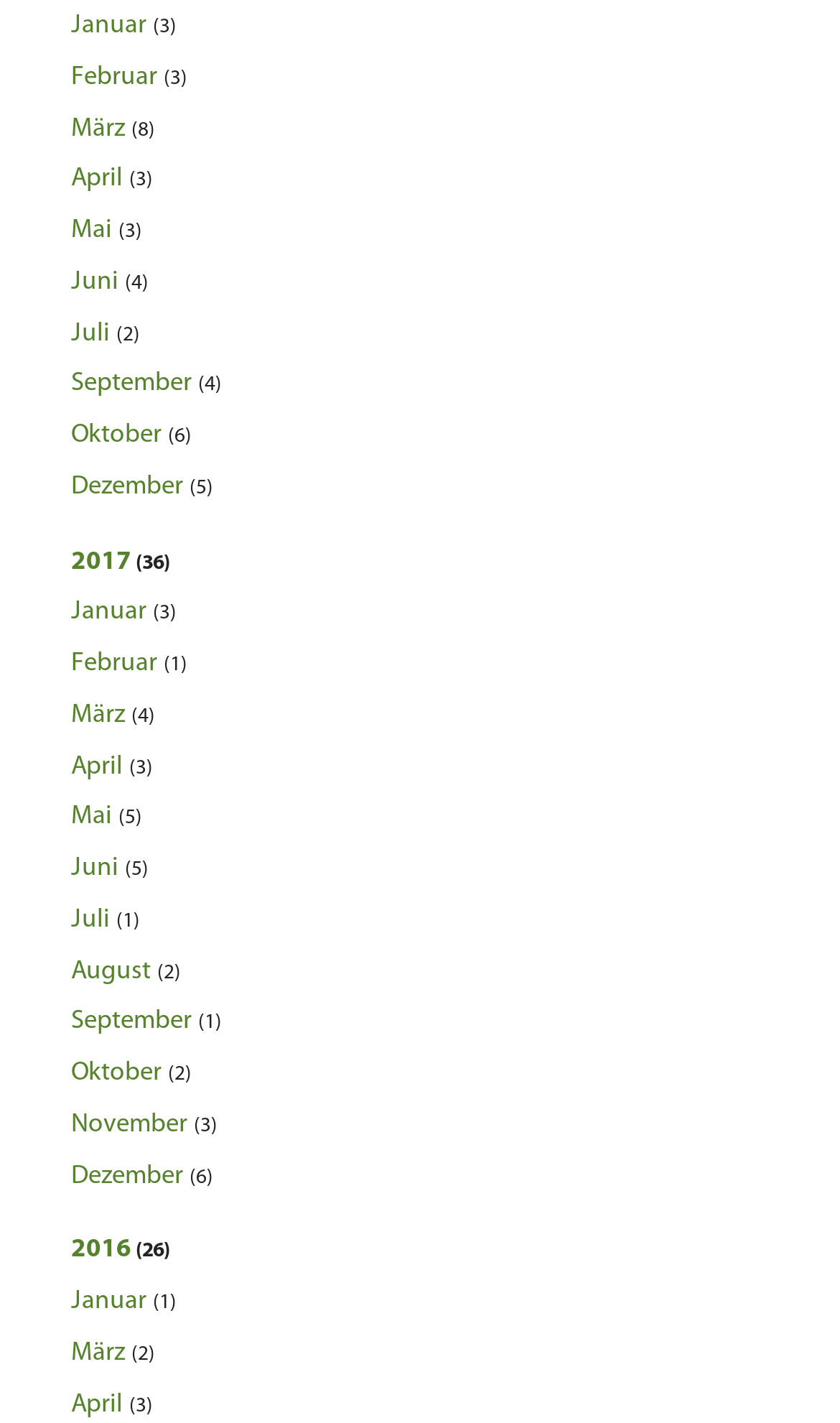Please identify the coordinates of the bounding box for the clickable region that will accomplish this instruction: "Explore November".

[0.085, 0.781, 0.259, 0.8]